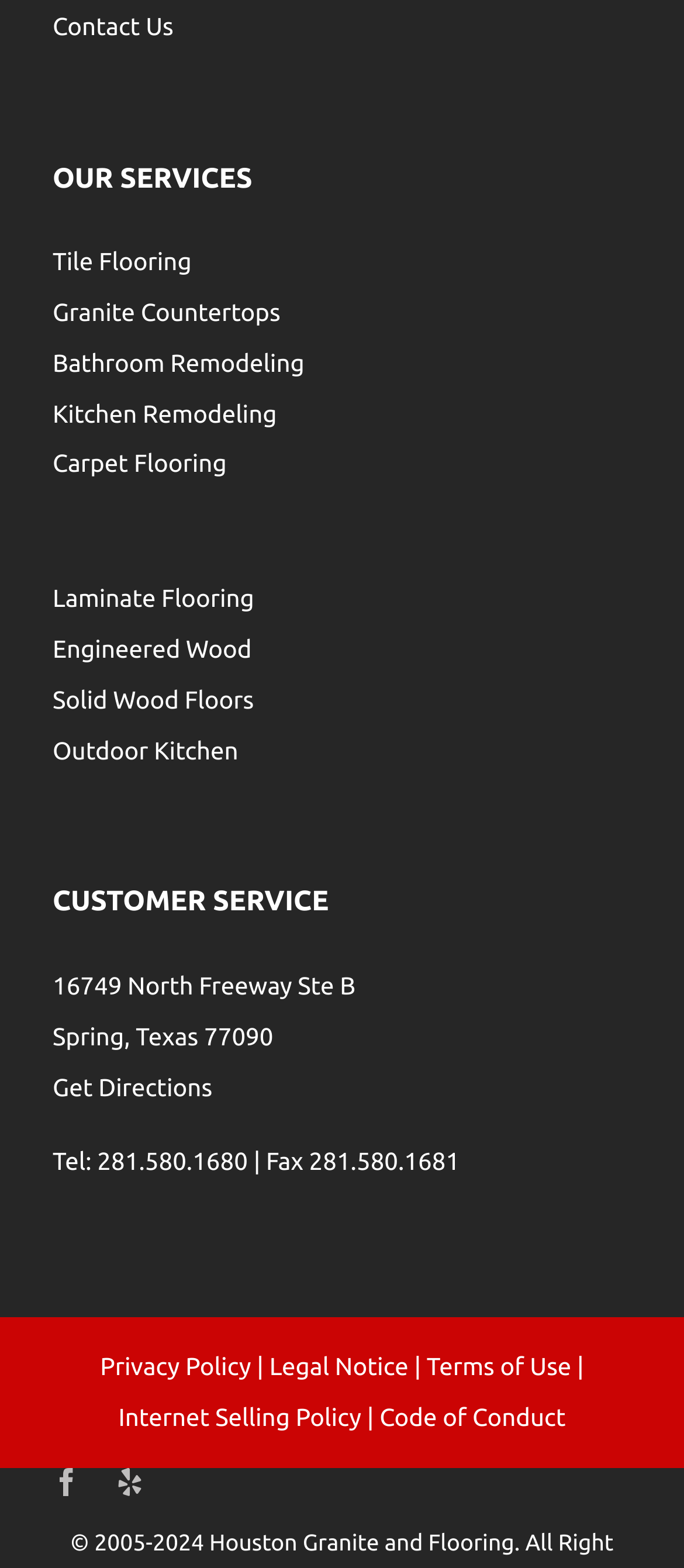Determine the bounding box coordinates of the region to click in order to accomplish the following instruction: "Call the company". Provide the coordinates as four float numbers between 0 and 1, specifically [left, top, right, bottom].

[0.142, 0.732, 0.362, 0.75]